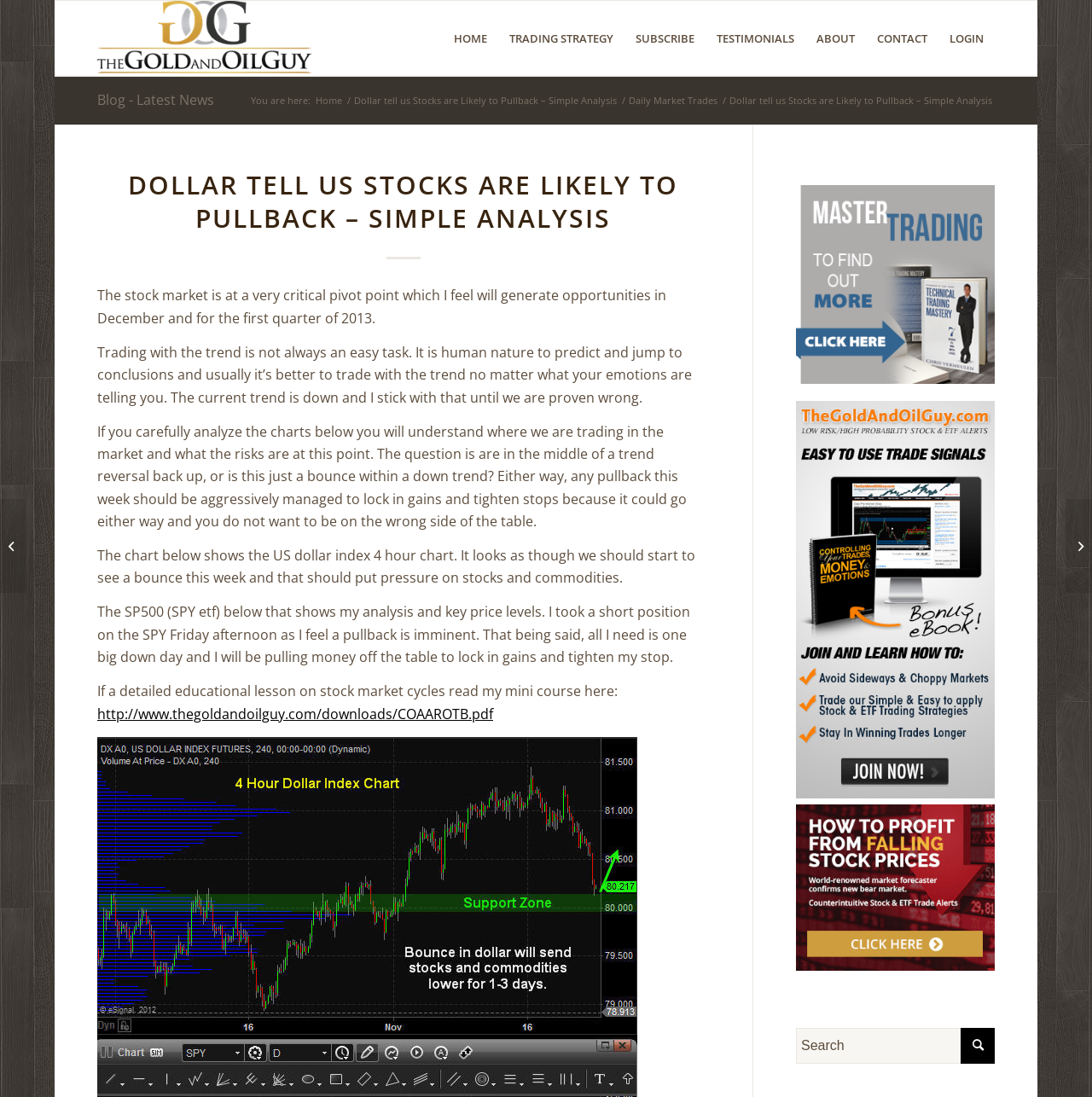Identify the bounding box coordinates for the element you need to click to achieve the following task: "Download the 'COAAROTB.pdf' file". The coordinates must be four float values ranging from 0 to 1, formatted as [left, top, right, bottom].

[0.089, 0.642, 0.452, 0.659]